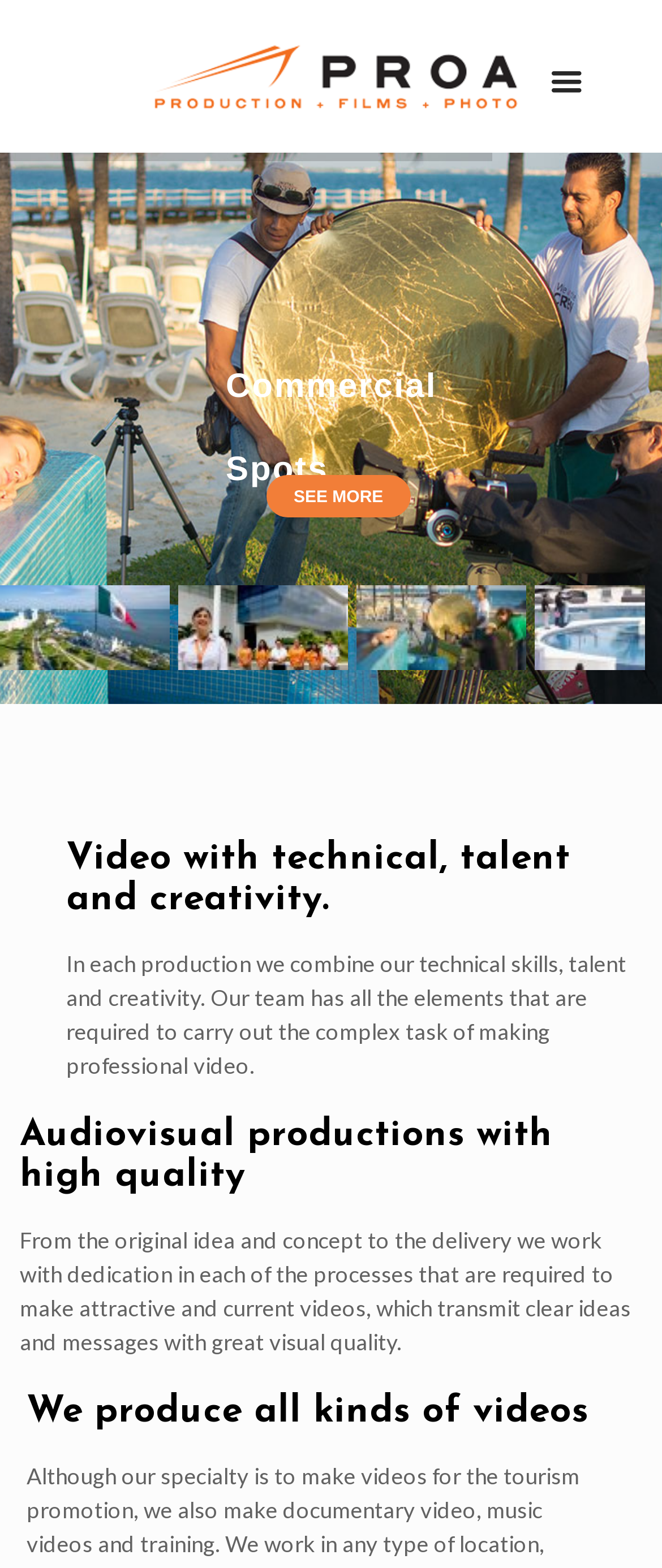What is the scope of the company's video production services?
Respond with a short answer, either a single word or a phrase, based on the image.

From idea to delivery